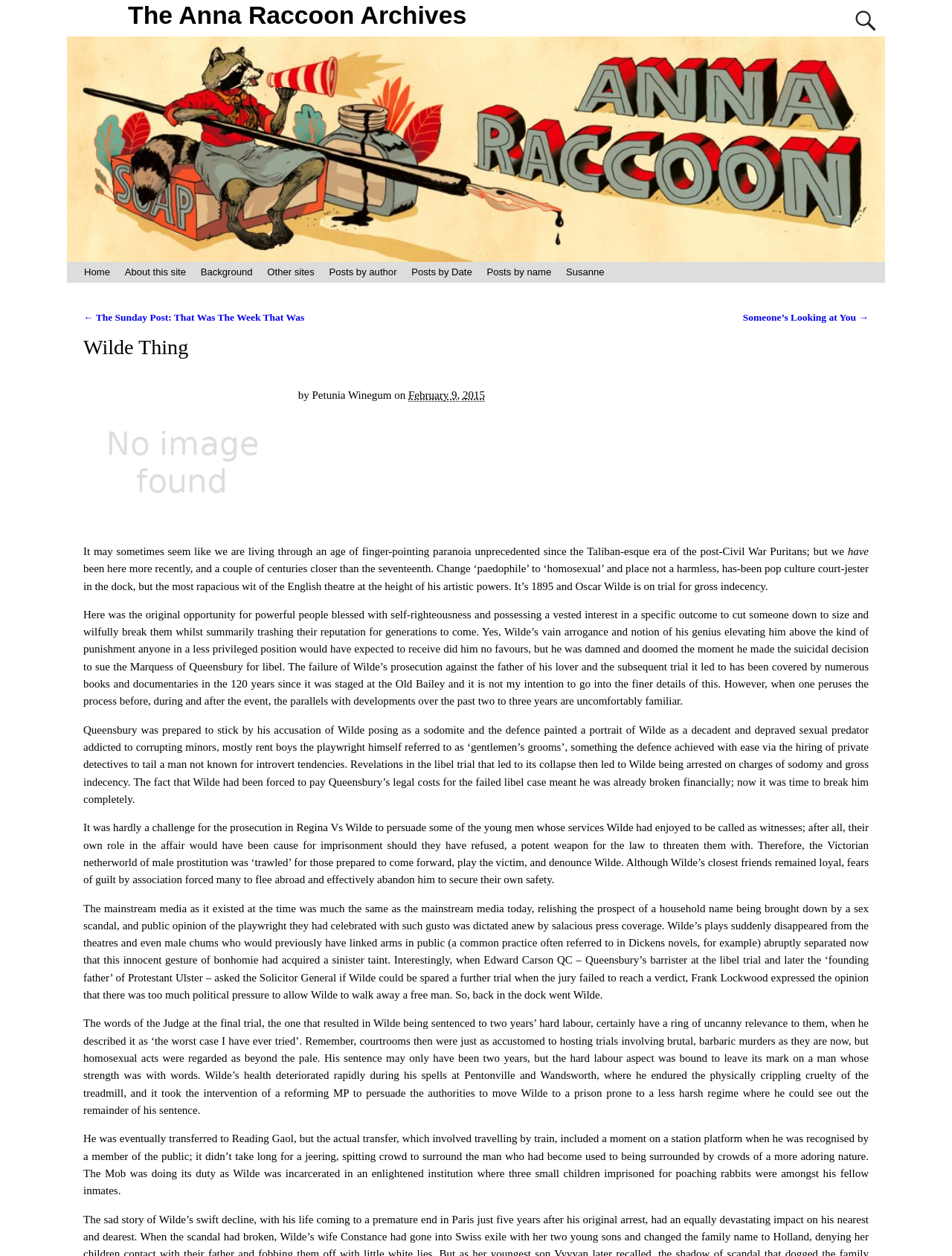Please provide the bounding box coordinates for the element that needs to be clicked to perform the instruction: "View previous post". The coordinates must consist of four float numbers between 0 and 1, formatted as [left, top, right, bottom].

[0.088, 0.248, 0.32, 0.257]